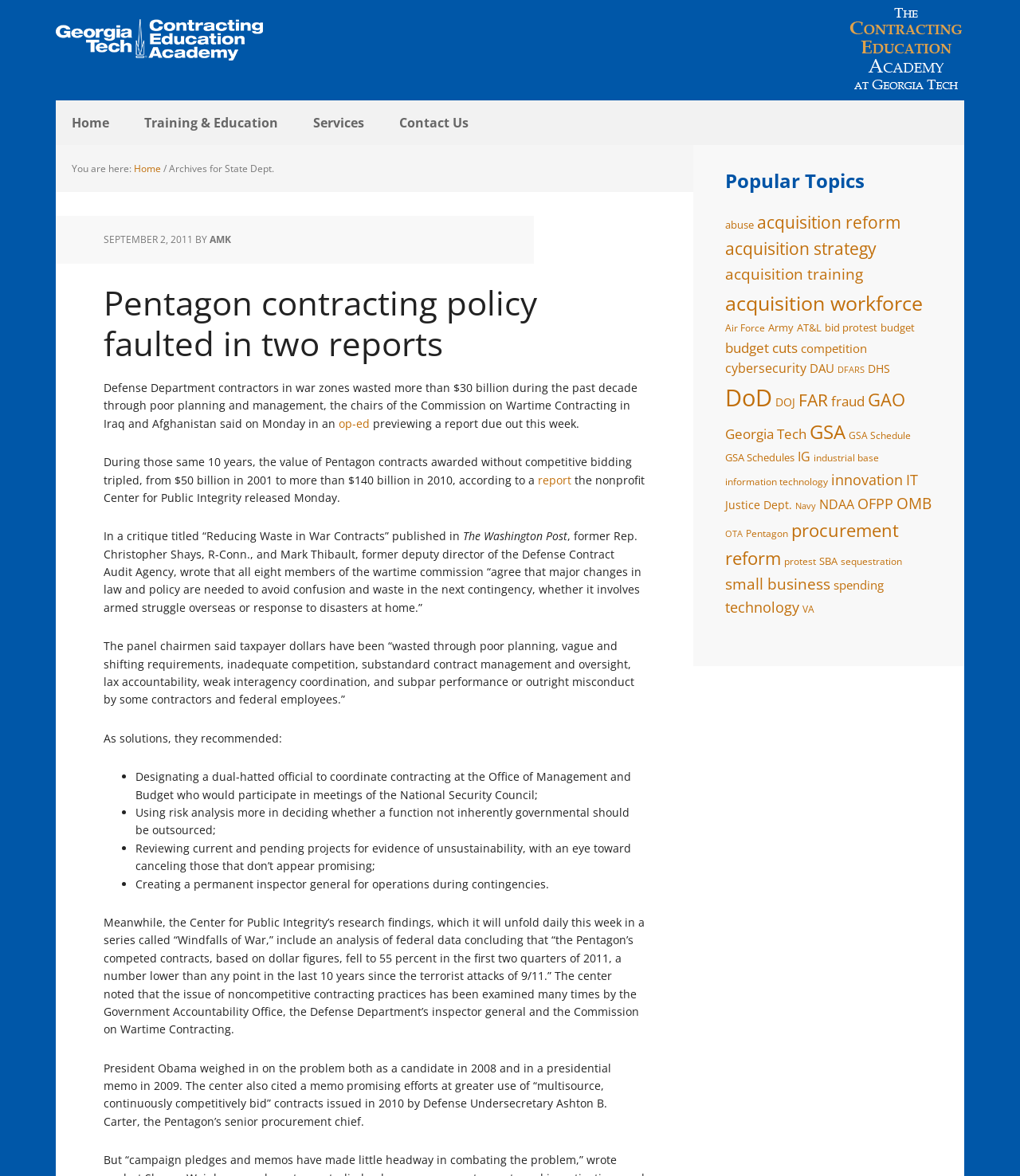Using the element description: "Training & Education", determine the bounding box coordinates. The coordinates should be in the format [left, top, right, bottom], with values between 0 and 1.

[0.126, 0.085, 0.288, 0.123]